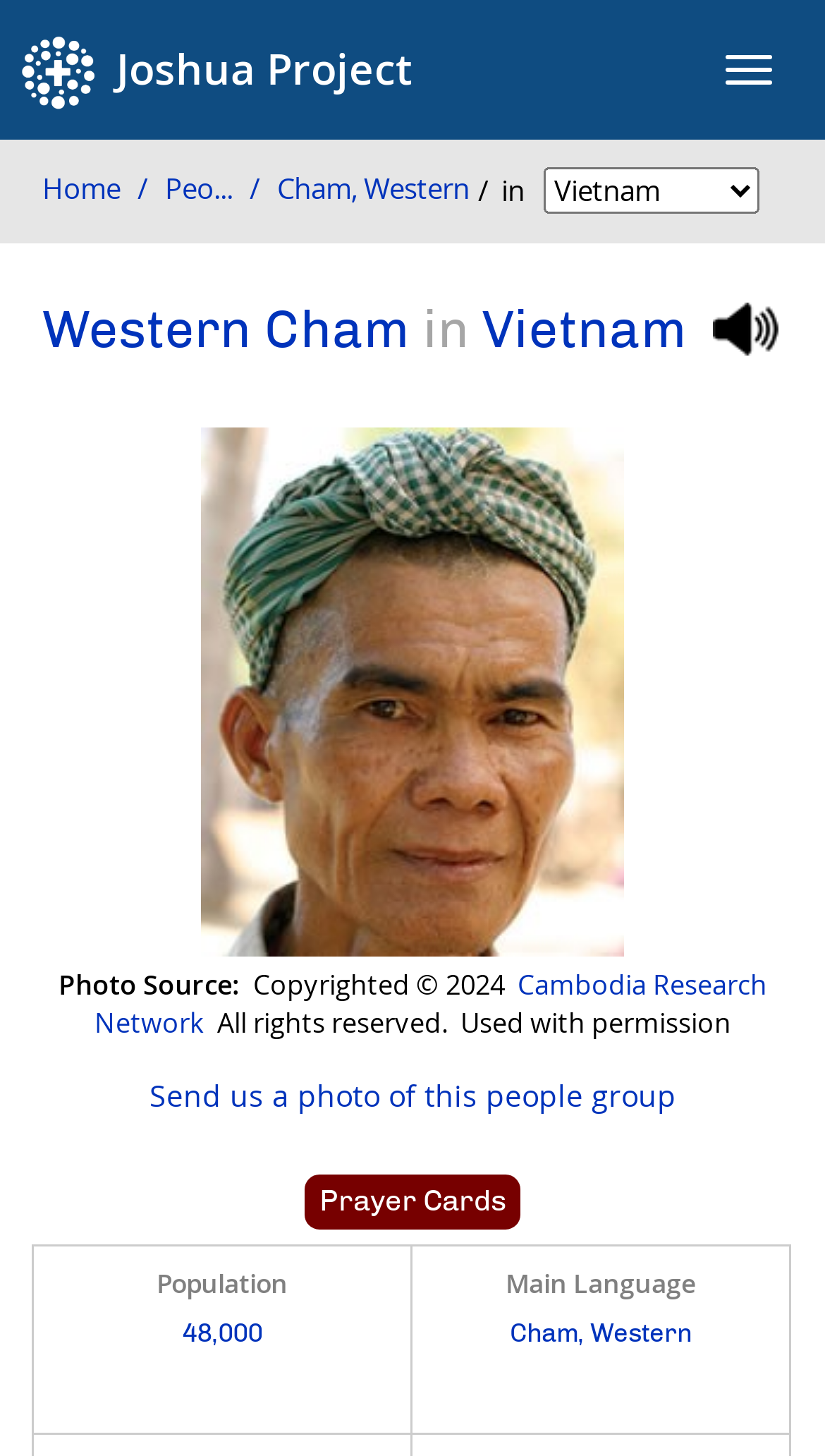What is the population of the Western Cham in Vietnam?
Could you answer the question with a detailed and thorough explanation?

I found the answer by looking at the section that displays statistics about the Western Cham in Vietnam. Specifically, I looked for the label 'Population' and found the corresponding value, which is 48,000.